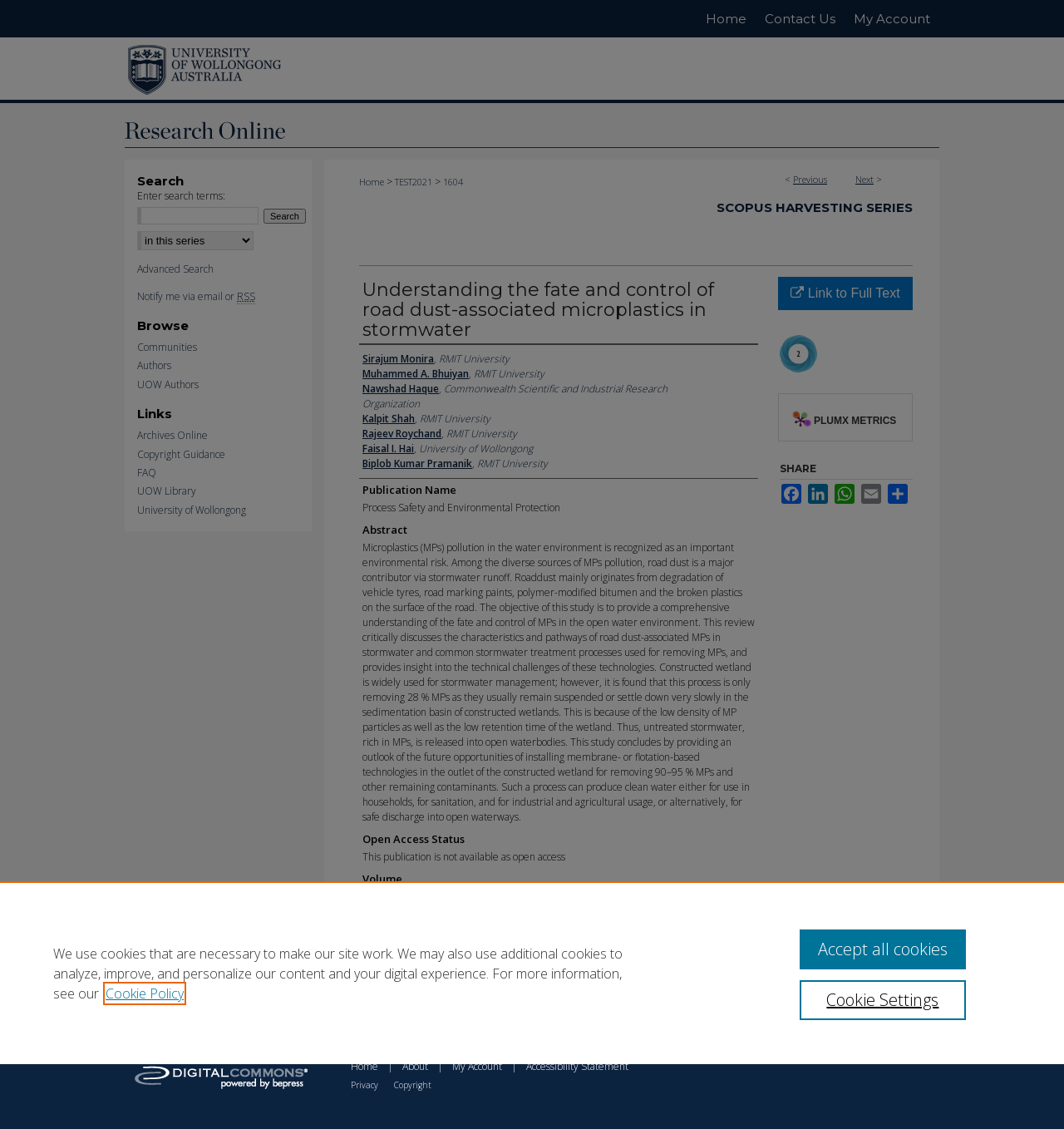Answer the question in one word or a short phrase:
What is the volume of the publication?

152